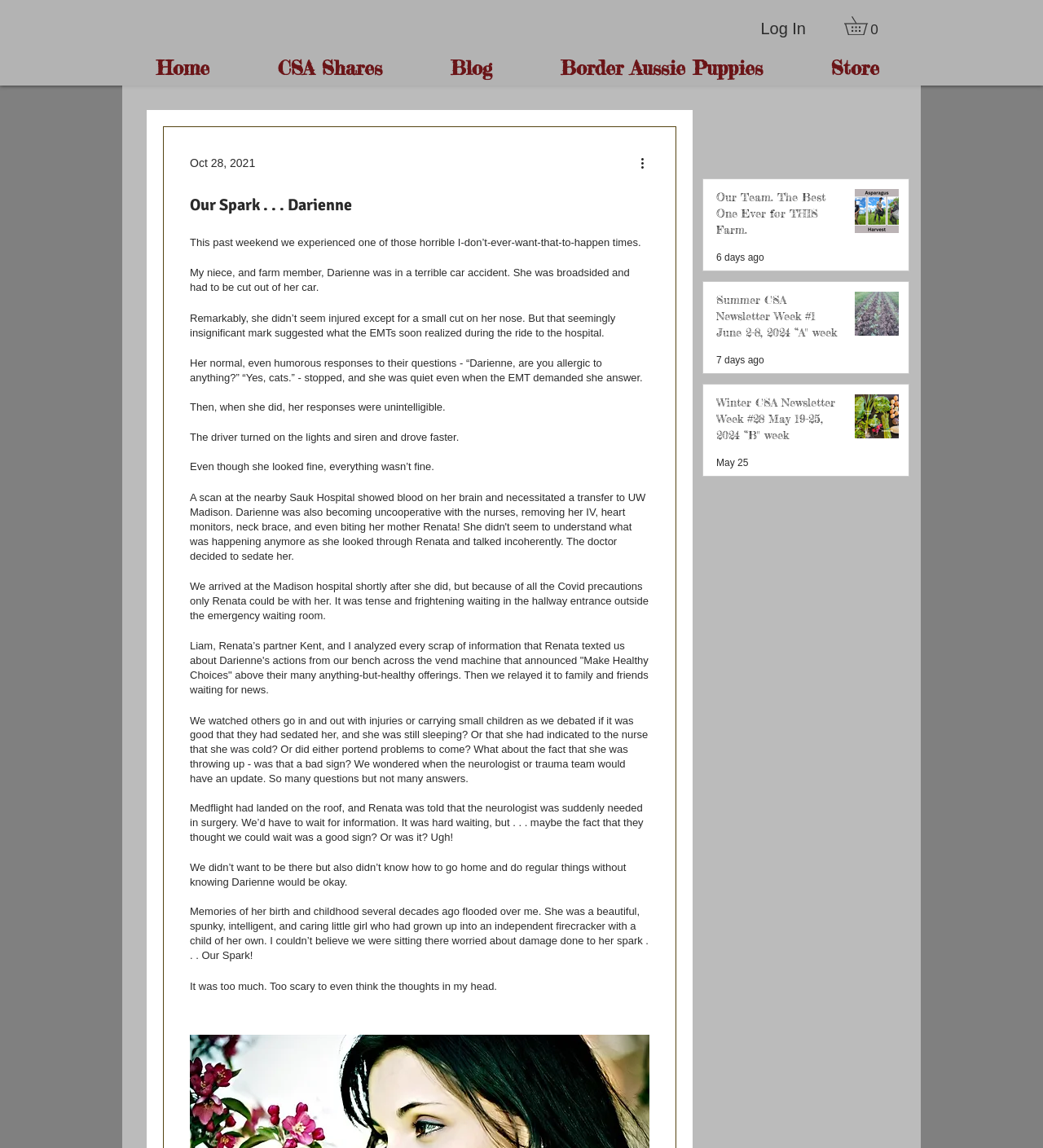Predict the bounding box of the UI element based on this description: "Index App Content".

None